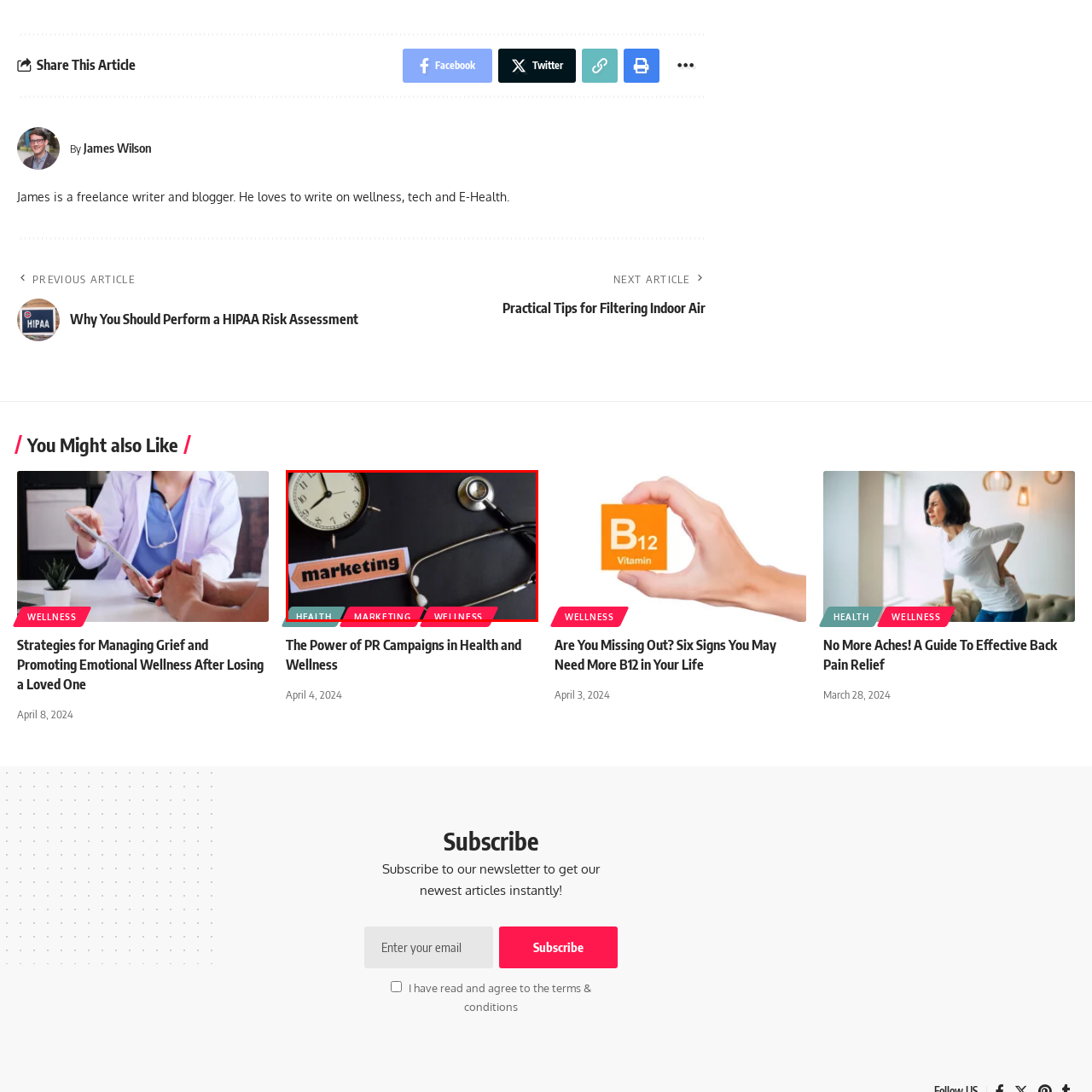Check the image inside the red boundary and briefly answer: How many colorful tabs are present below the central elements?

Three